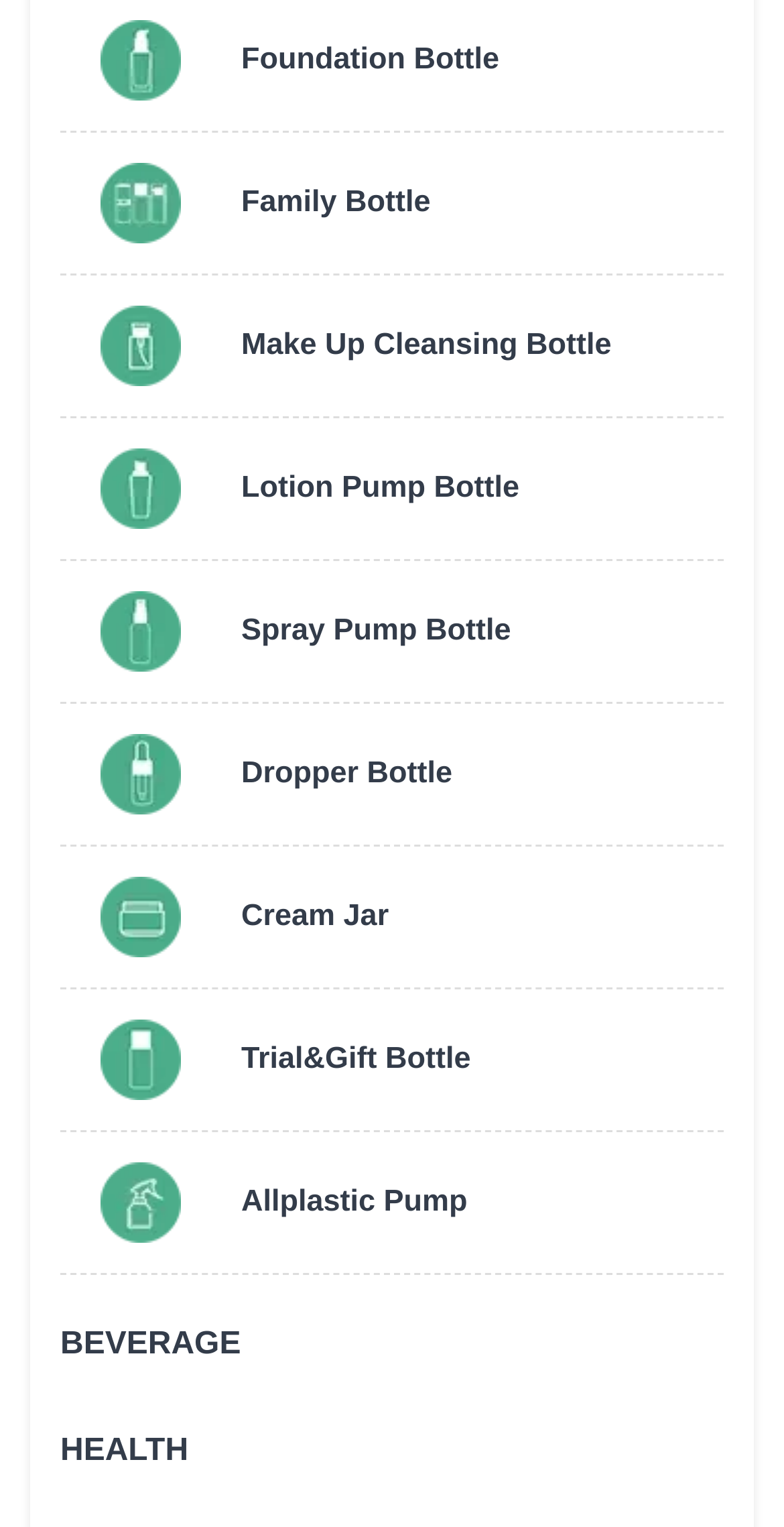Use a single word or phrase to answer the question: Are there any articles on the page?

No